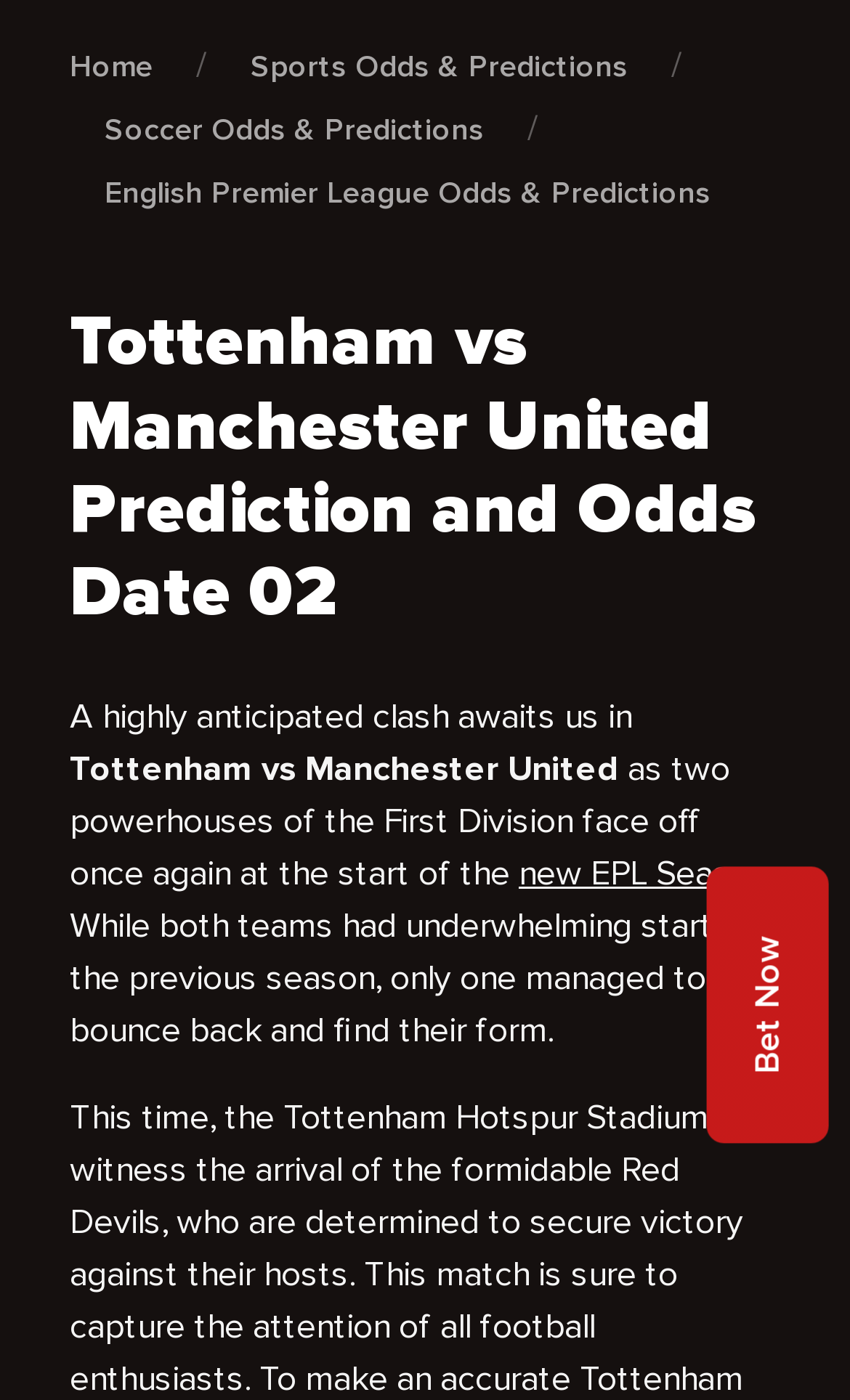What is the league in which the match is taking place?
Respond to the question with a well-detailed and thorough answer.

The webpage mentions 'English Premier League Odds & Predictions' in the navigation links, which implies that the match is taking place in the English Premier League.